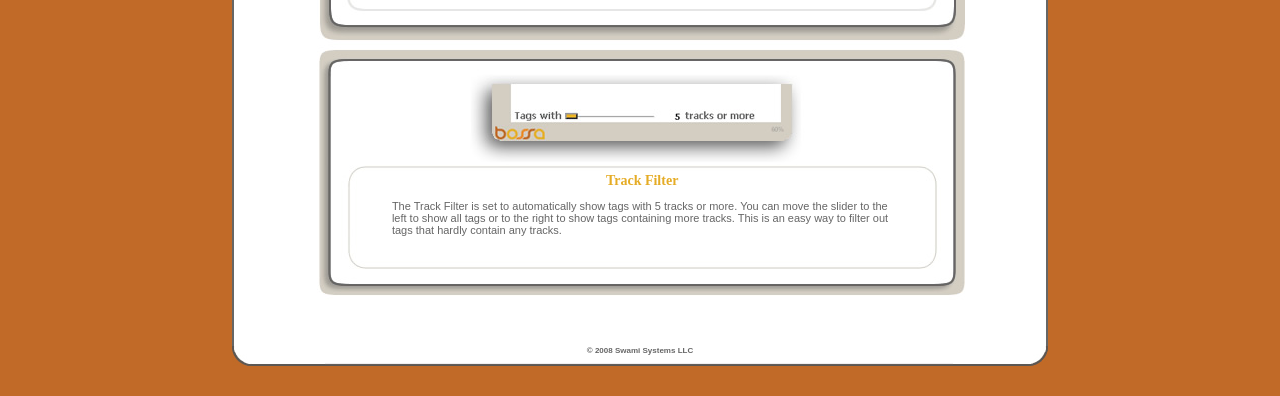What is the company name at the bottom of the page?
Offer a detailed and full explanation in response to the question.

The company name is mentioned at the bottom of the page, along with the copyright year 2008, and it is 'Swami Systems LLC'.